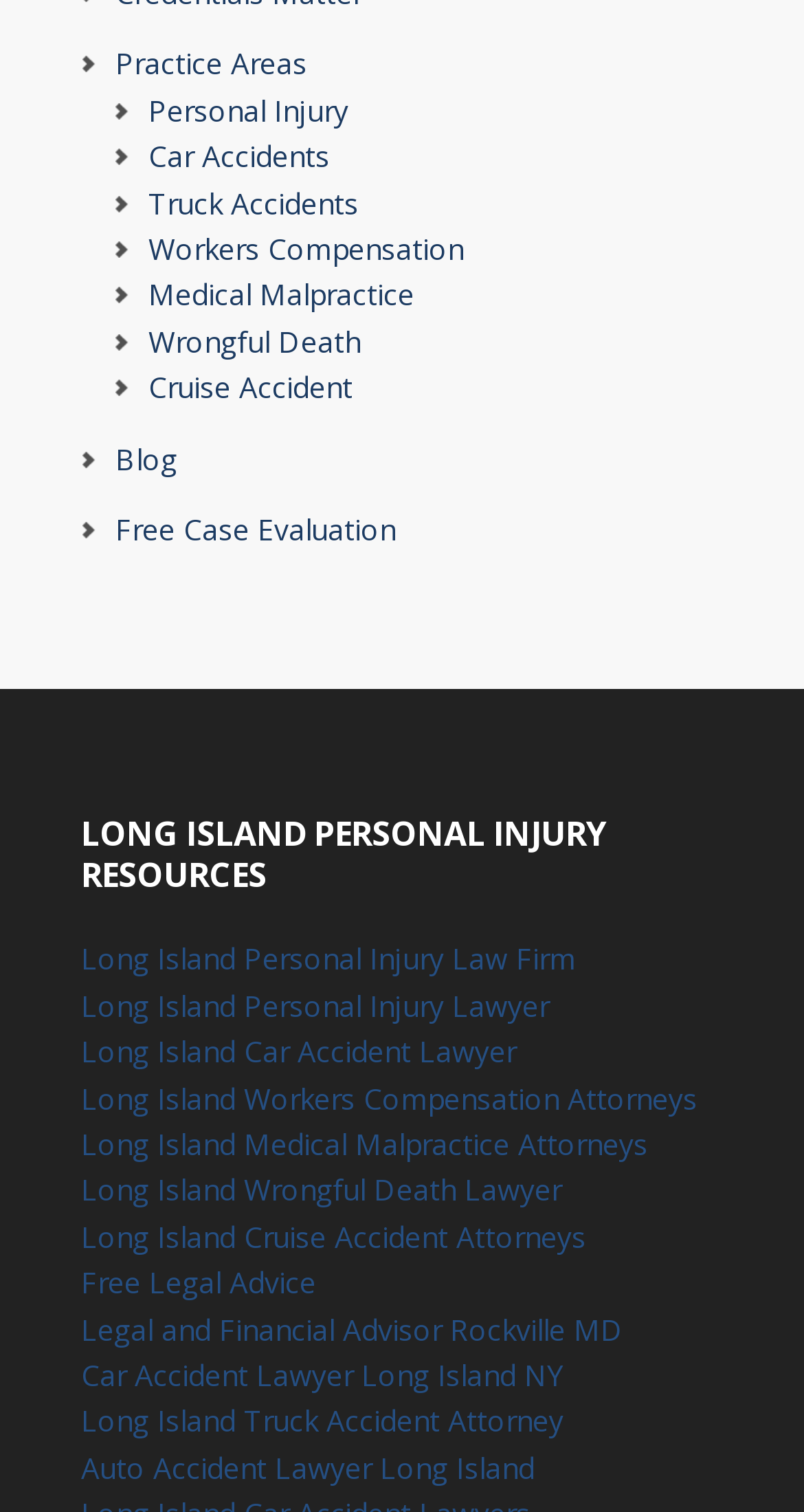Locate the bounding box coordinates of the area where you should click to accomplish the instruction: "Get a Free Case Evaluation".

[0.144, 0.337, 0.492, 0.363]